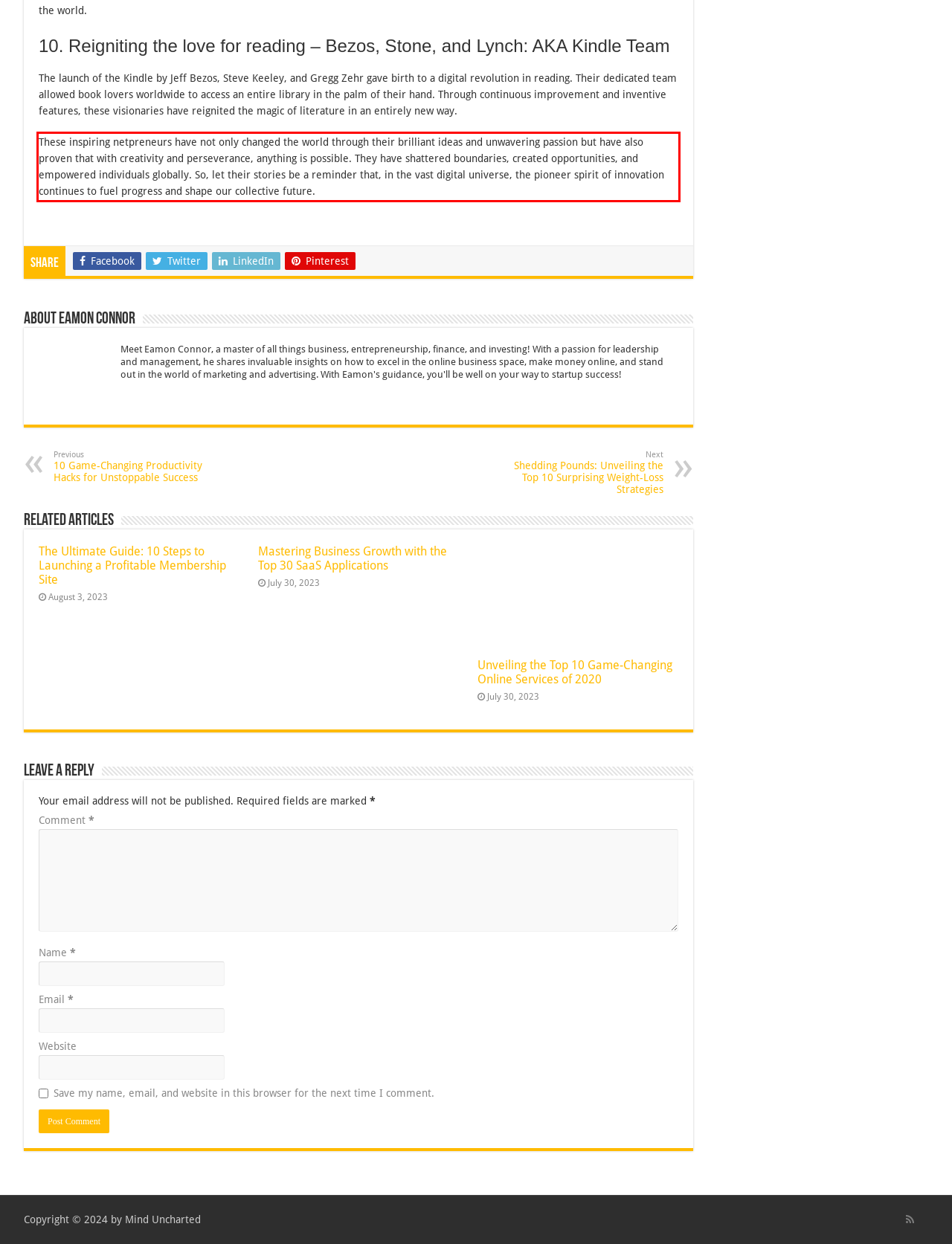Given a screenshot of a webpage with a red bounding box, please identify and retrieve the text inside the red rectangle.

These inspiring netpreneurs have not only changed the world through their brilliant ideas and unwavering passion but have also proven that with creativity and perseverance, anything is possible. They have shattered boundaries, created opportunities, and empowered individuals globally. So, let their stories be a reminder that, in the vast digital universe, the pioneer spirit of innovation continues to fuel progress and shape our collective future.